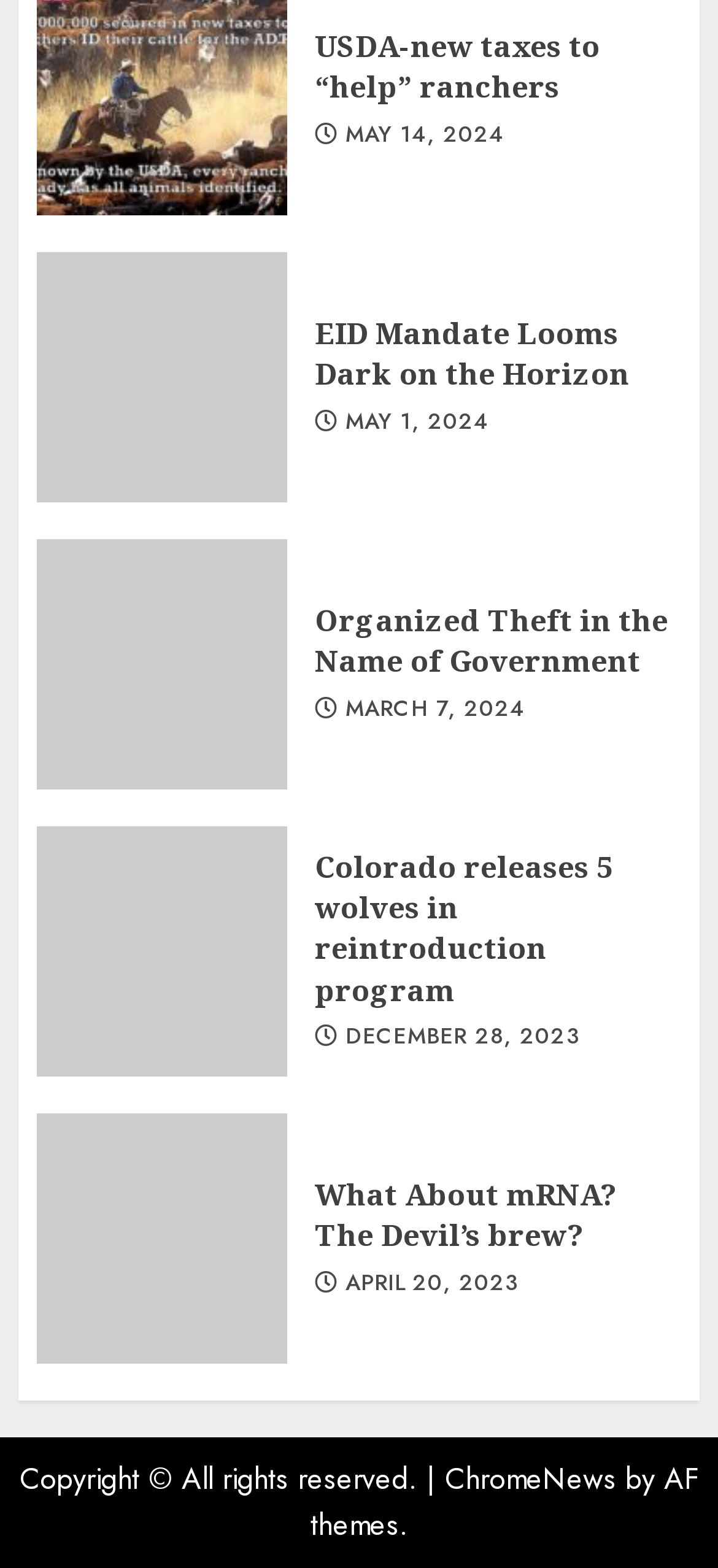Determine the bounding box for the described HTML element: "December 28, 2023". Ensure the coordinates are four float numbers between 0 and 1 in the format [left, top, right, bottom].

[0.481, 0.653, 0.807, 0.672]